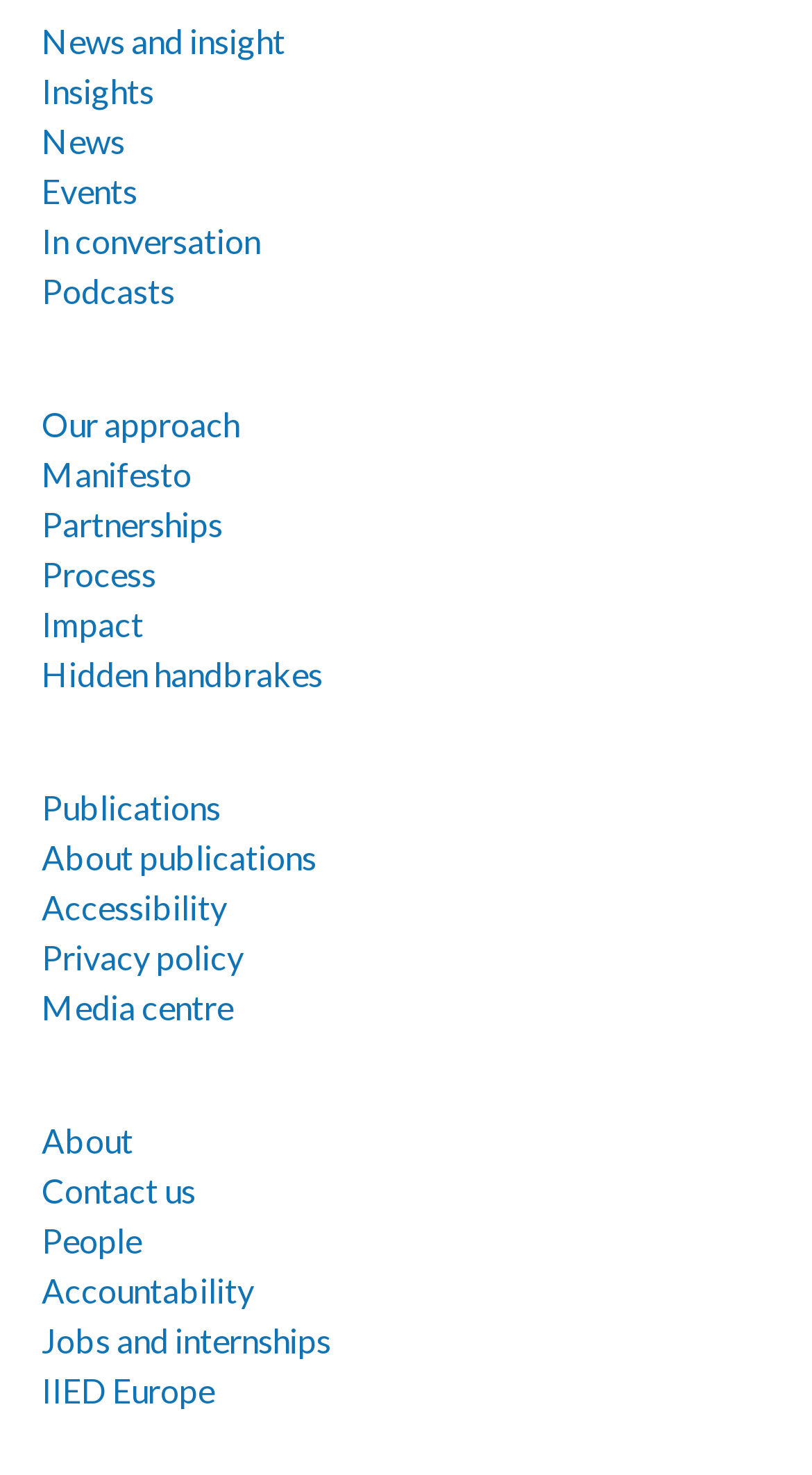Specify the bounding box coordinates of the region I need to click to perform the following instruction: "Read about our approach". The coordinates must be four float numbers in the range of 0 to 1, i.e., [left, top, right, bottom].

[0.051, 0.274, 0.295, 0.301]